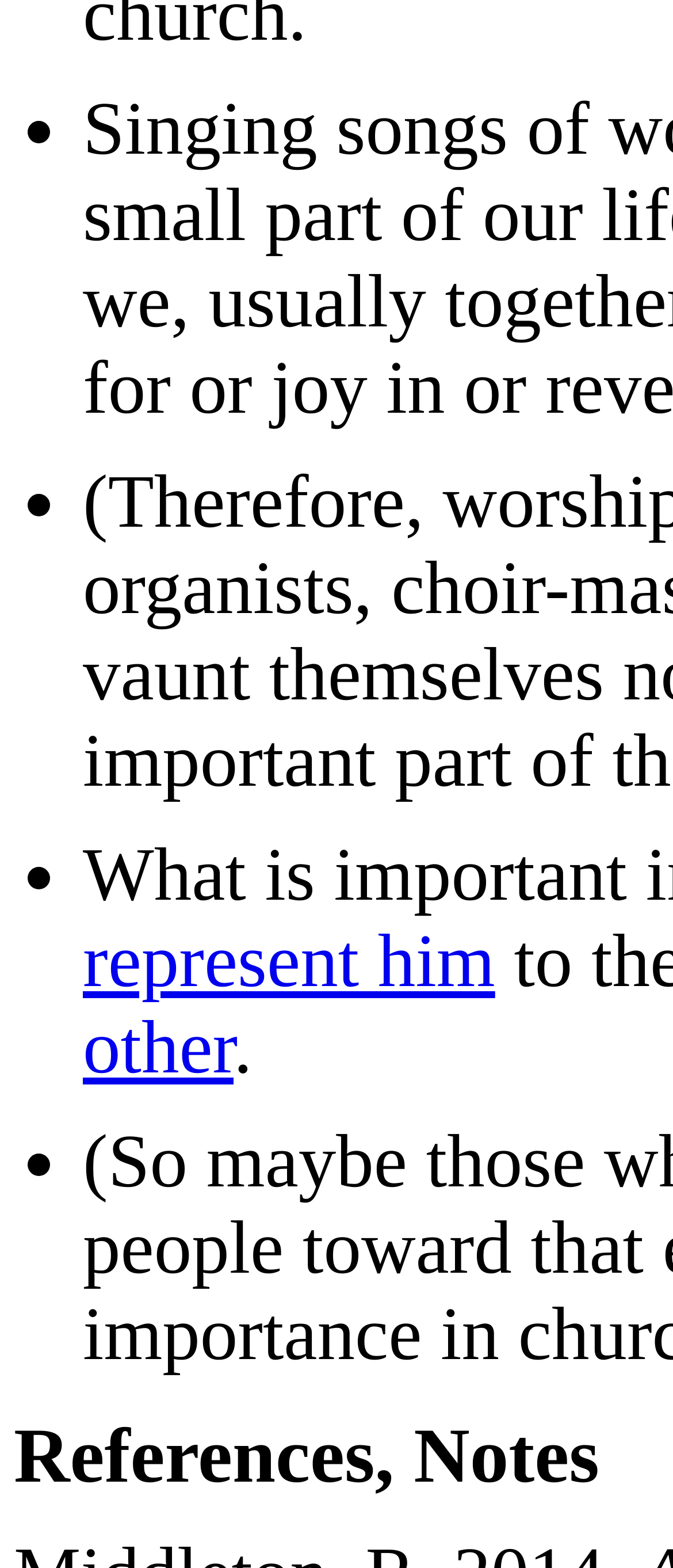Please determine the bounding box coordinates for the UI element described here. Use the format (top-left x, top-left y, bottom-right x, bottom-right y) with values bounded between 0 and 1: represent him

[0.123, 0.587, 0.736, 0.64]